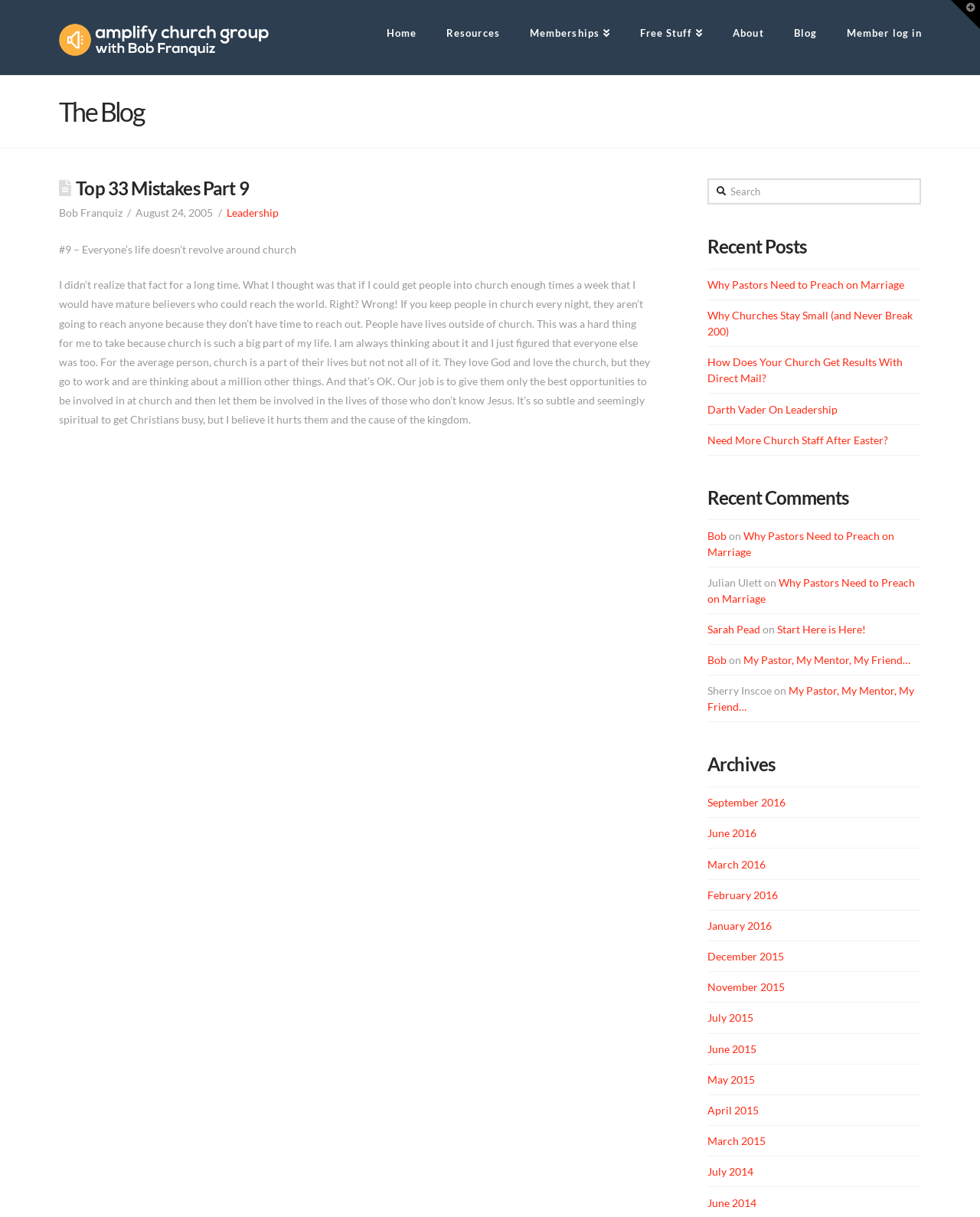Locate the coordinates of the bounding box for the clickable region that fulfills this instruction: "Toggle the Widgetbar".

[0.97, 0.0, 1.0, 0.024]